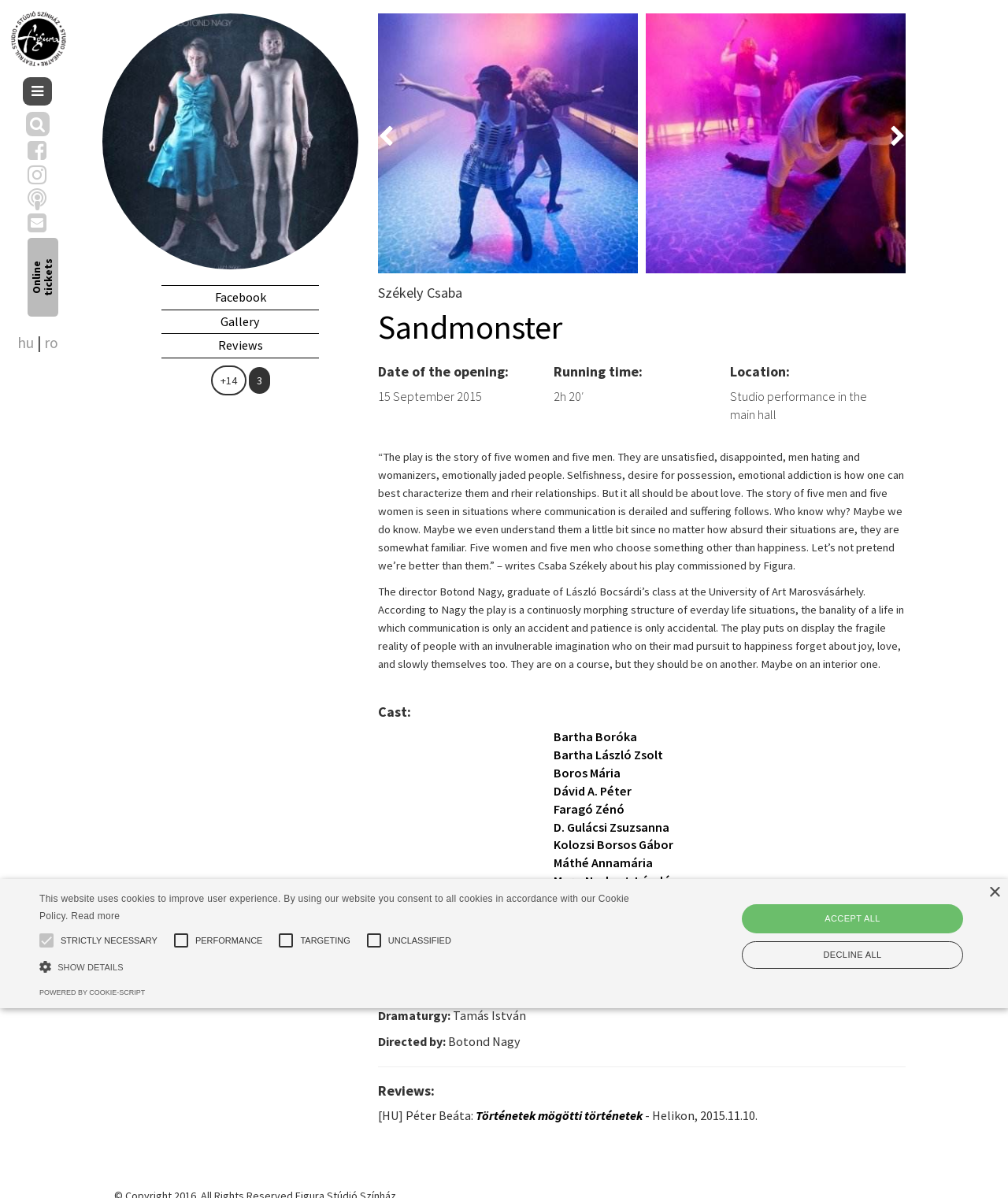Locate the bounding box coordinates of the area to click to fulfill this instruction: "Read reviews". The bounding box should be presented as four float numbers between 0 and 1, in the order [left, top, right, bottom].

[0.16, 0.278, 0.316, 0.299]